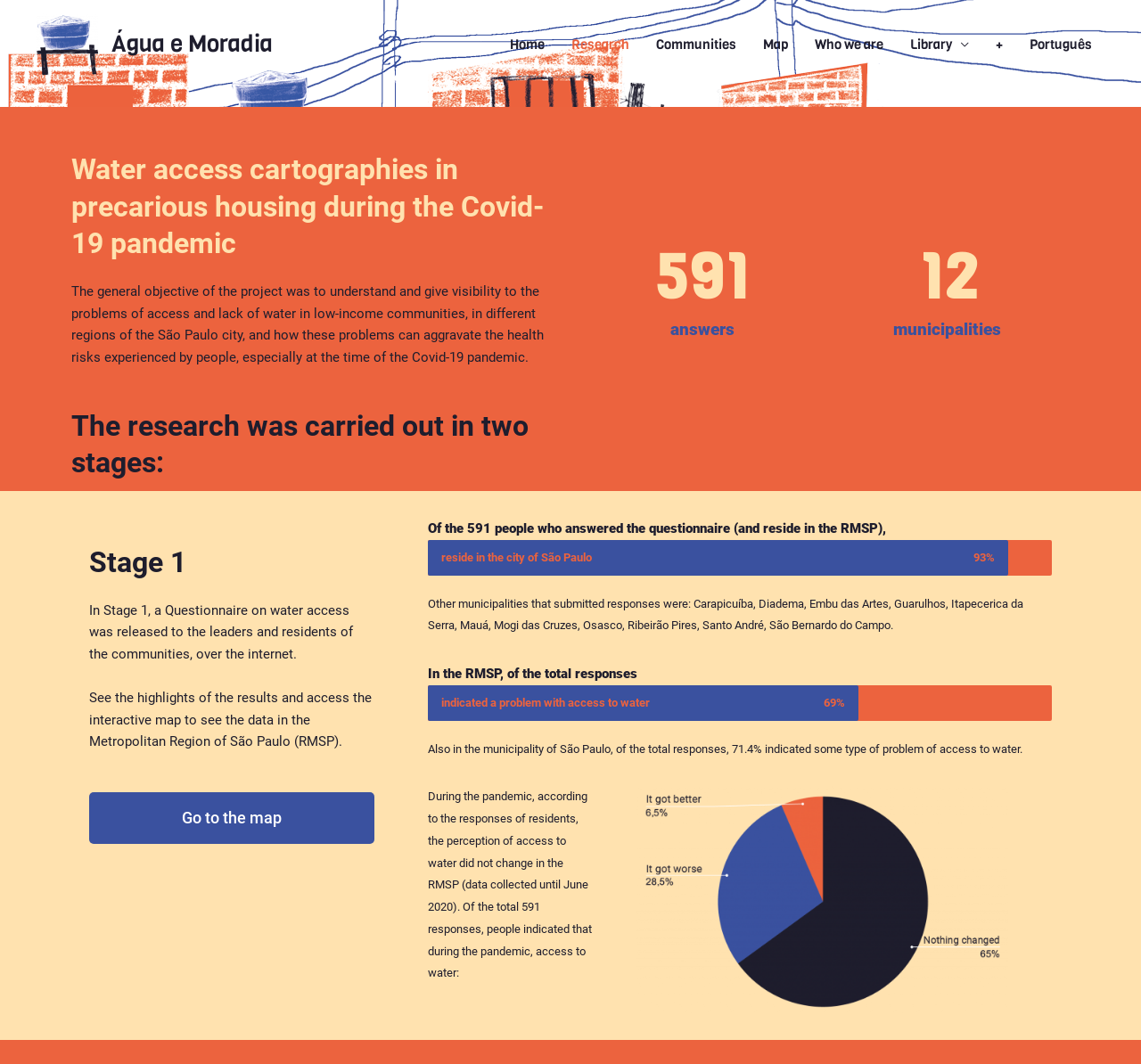What was the perception of access to water during the pandemic?
Using the visual information, respond with a single word or phrase.

No change